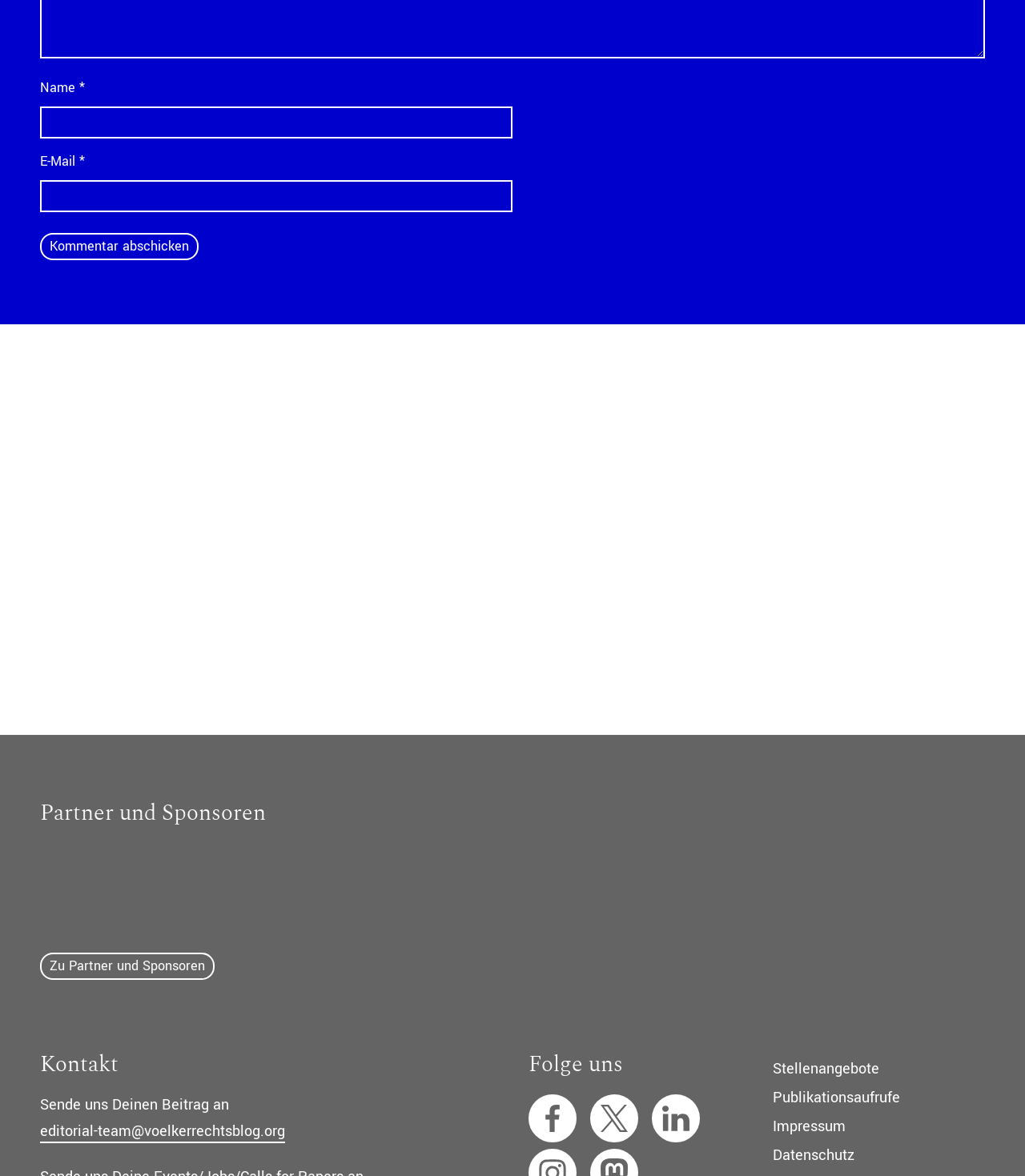Find the bounding box coordinates for the area you need to click to carry out the instruction: "View partner and sponsor information". The coordinates should be four float numbers between 0 and 1, indicated as [left, top, right, bottom].

[0.039, 0.81, 0.209, 0.833]